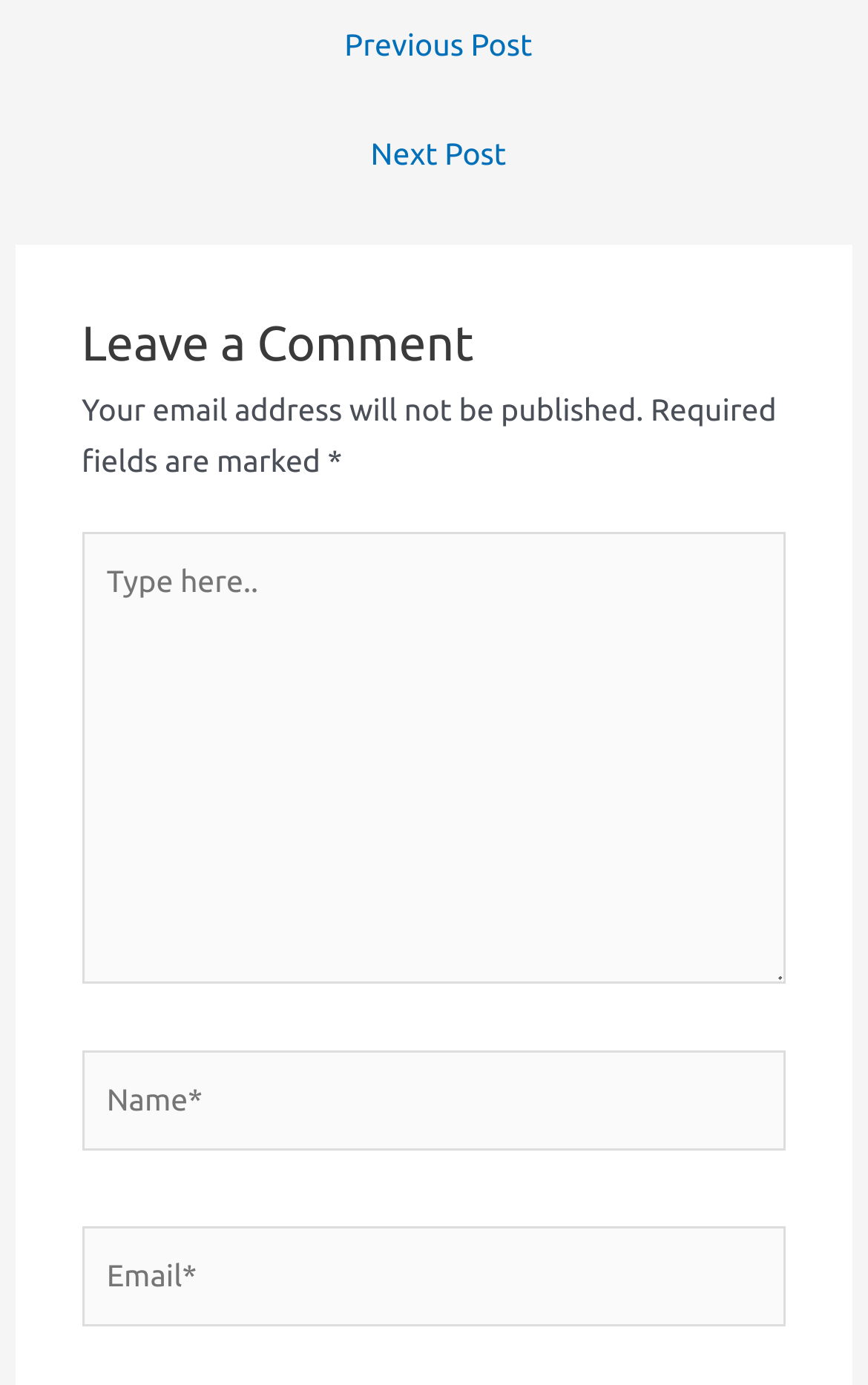From the element description: "title="Condividi su X"", extract the bounding box coordinates of the UI element. The coordinates should be expressed as four float numbers between 0 and 1, in the order [left, top, right, bottom].

None